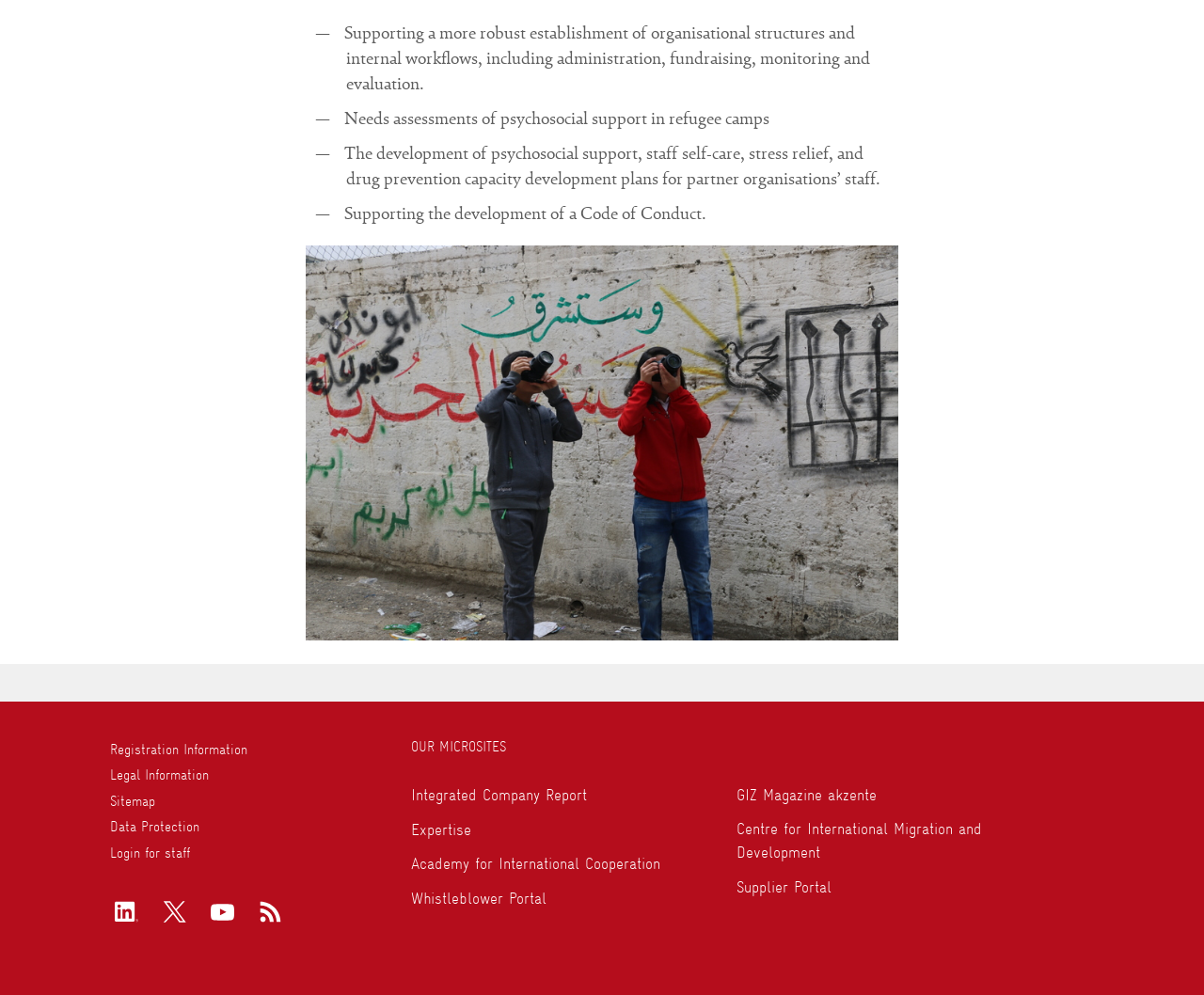From the details in the image, provide a thorough response to the question: What is the purpose of the 'OUR MICROSITES' section?

The 'OUR MICROSITES' section contains links to various websites, including the Integrated Company Report, Expertise, Academy for International Cooperation, and others, suggesting that this section provides access to related websites and resources.